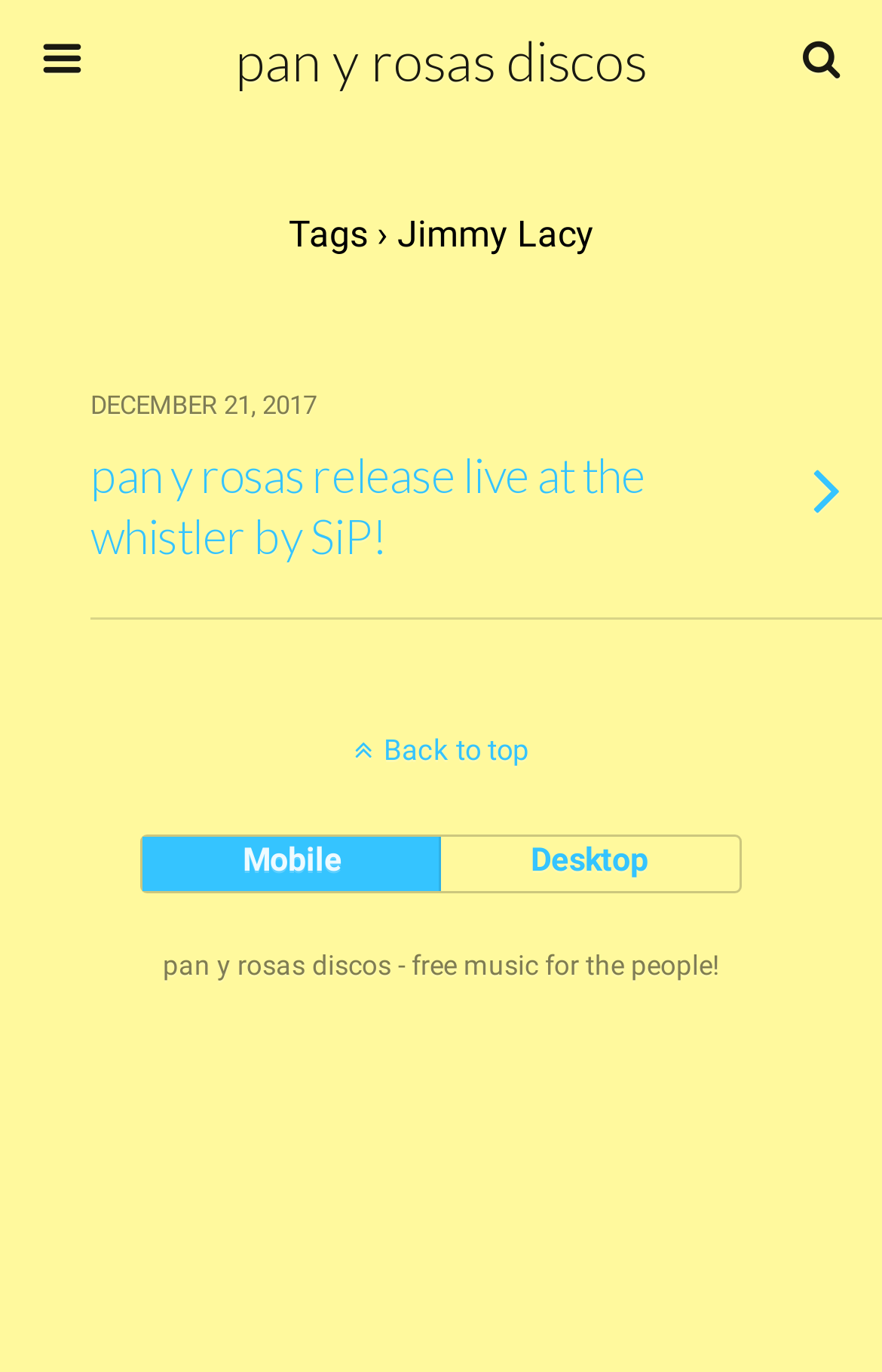Locate the bounding box of the UI element based on this description: "name="s" placeholder="Search this website…"". Provide four float numbers between 0 and 1 as [left, top, right, bottom].

[0.056, 0.097, 0.759, 0.138]